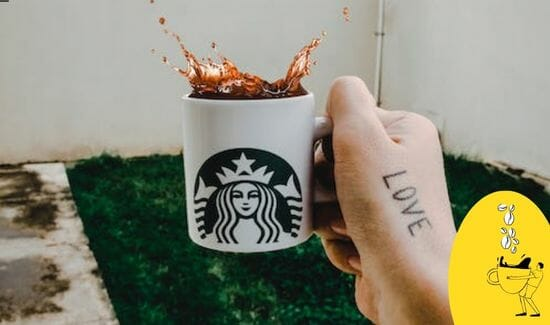What is written on the wrist of the hand?
Analyze the image and provide a thorough answer to the question.

The hand holding the coffee cup has a tattoo on the wrist, and the tattoo reads 'LOVE', which symbolizes a personal connection to the moment or the drink itself.